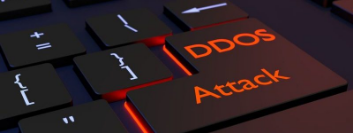Create a detailed narrative of what is happening in the image.

The image prominently features a close-up view of a computer keyboard, focusing on keys that are illuminated in vibrant colors. The key labeled "DDoS" stands out in bright orange, drawing attention to the term, which refers to Distributed Denial of Service attacks—a significant cybersecurity threat. Adjacent to it, the word "Attack" is also illuminated, reinforcing the focus on cyber threats in contemporary digital environments. This visual representation serves as a powerful reminder of the ongoing challenges in cybersecurity, particularly concerning attacks that can disrupt online services and infrastructure.